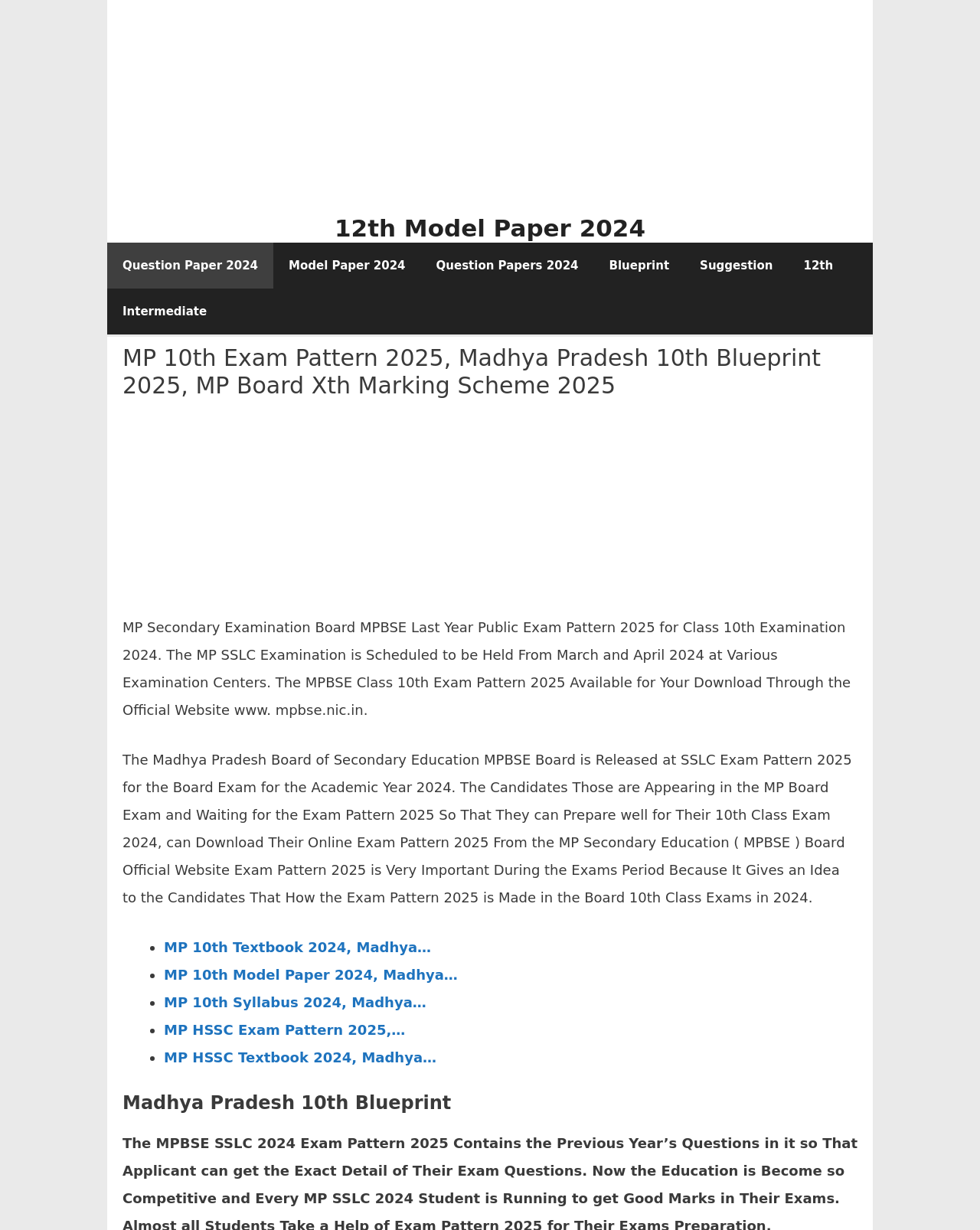How many links are available under the 'Primary' navigation?
Please provide a single word or phrase answer based on the image.

7